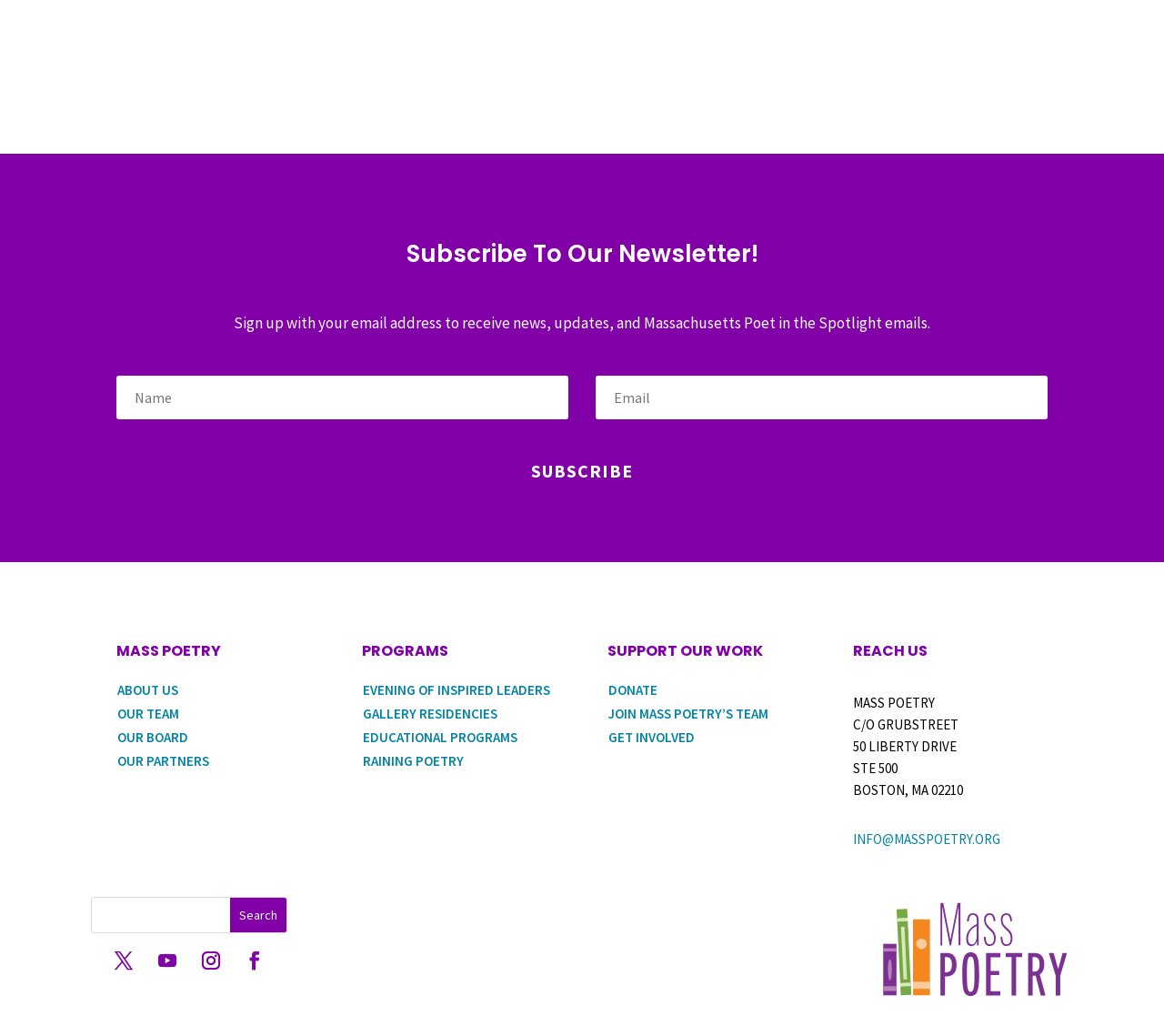Please find the bounding box coordinates of the element's region to be clicked to carry out this instruction: "Search for something".

[0.079, 0.867, 0.246, 0.9]